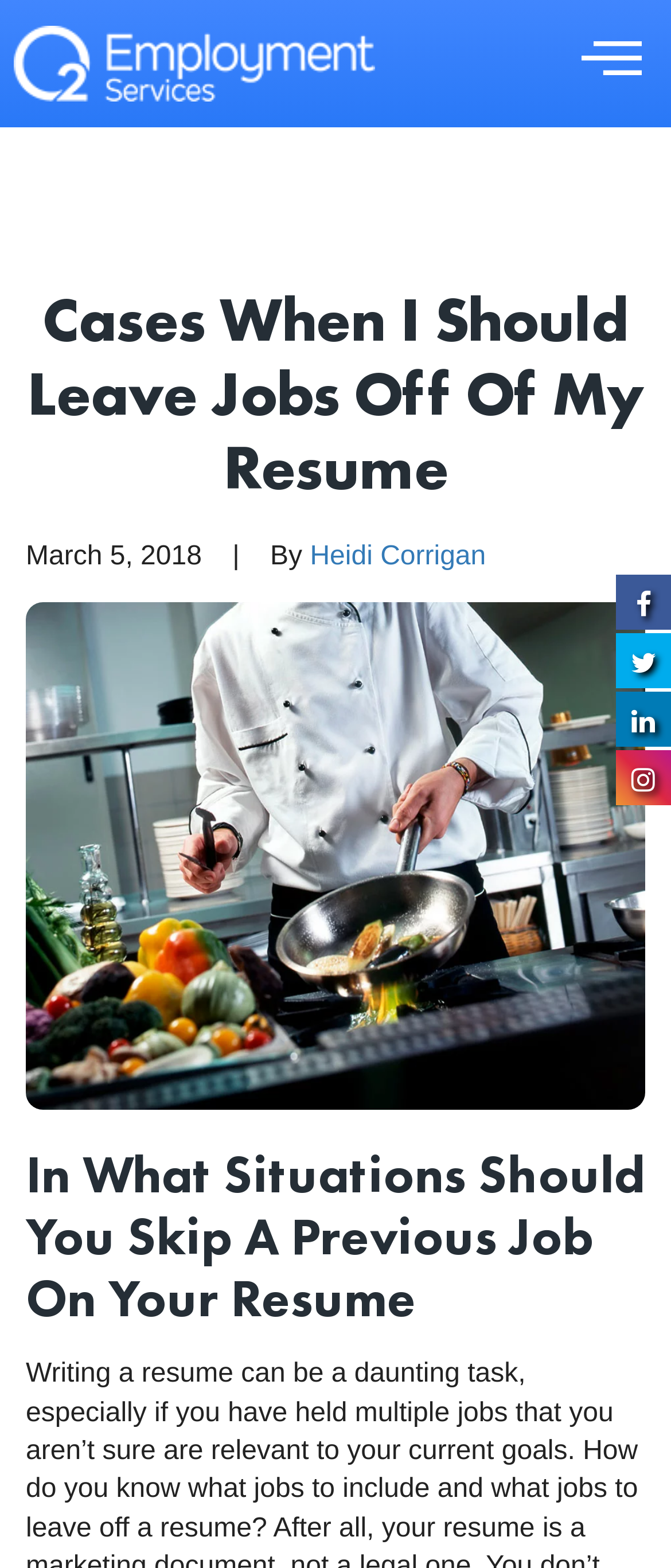Respond with a single word or short phrase to the following question: 
Who is the author of the article?

Heidi Corrigan